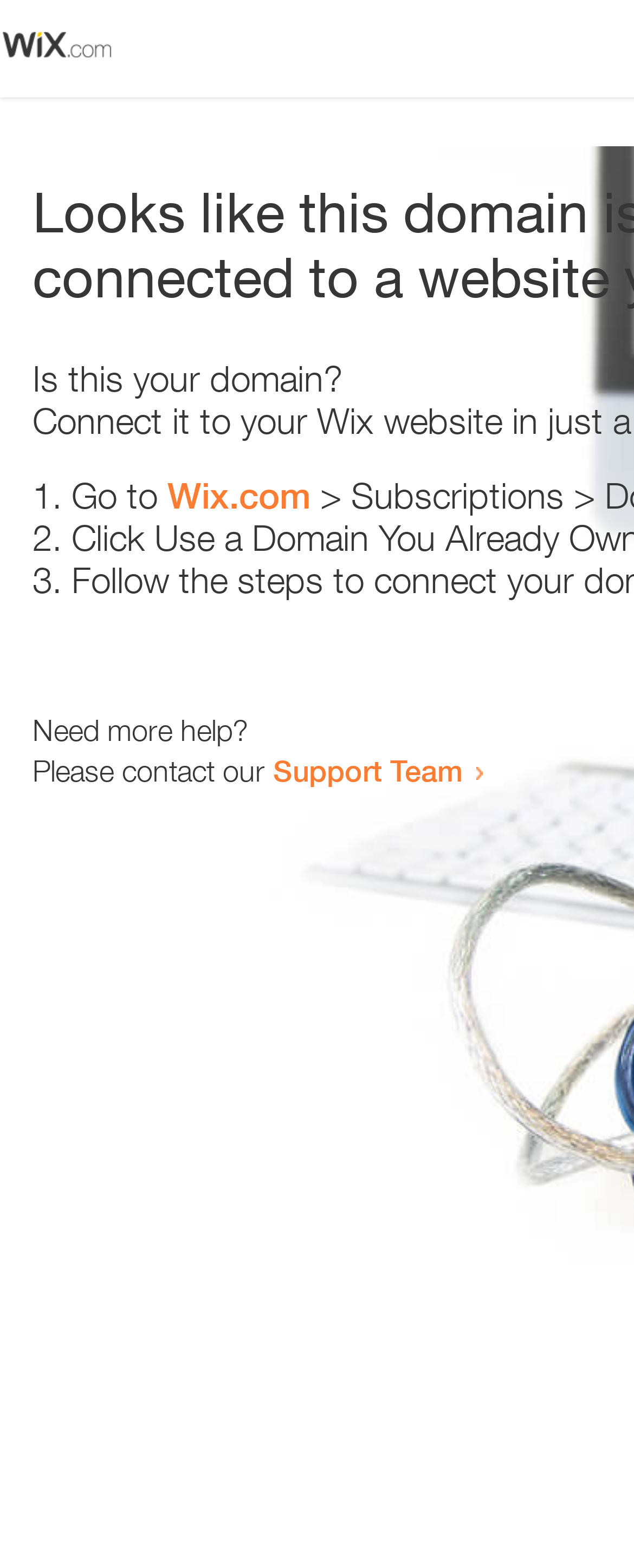What is the purpose of the webpage?
Please answer the question with a single word or phrase, referencing the image.

Error resolution